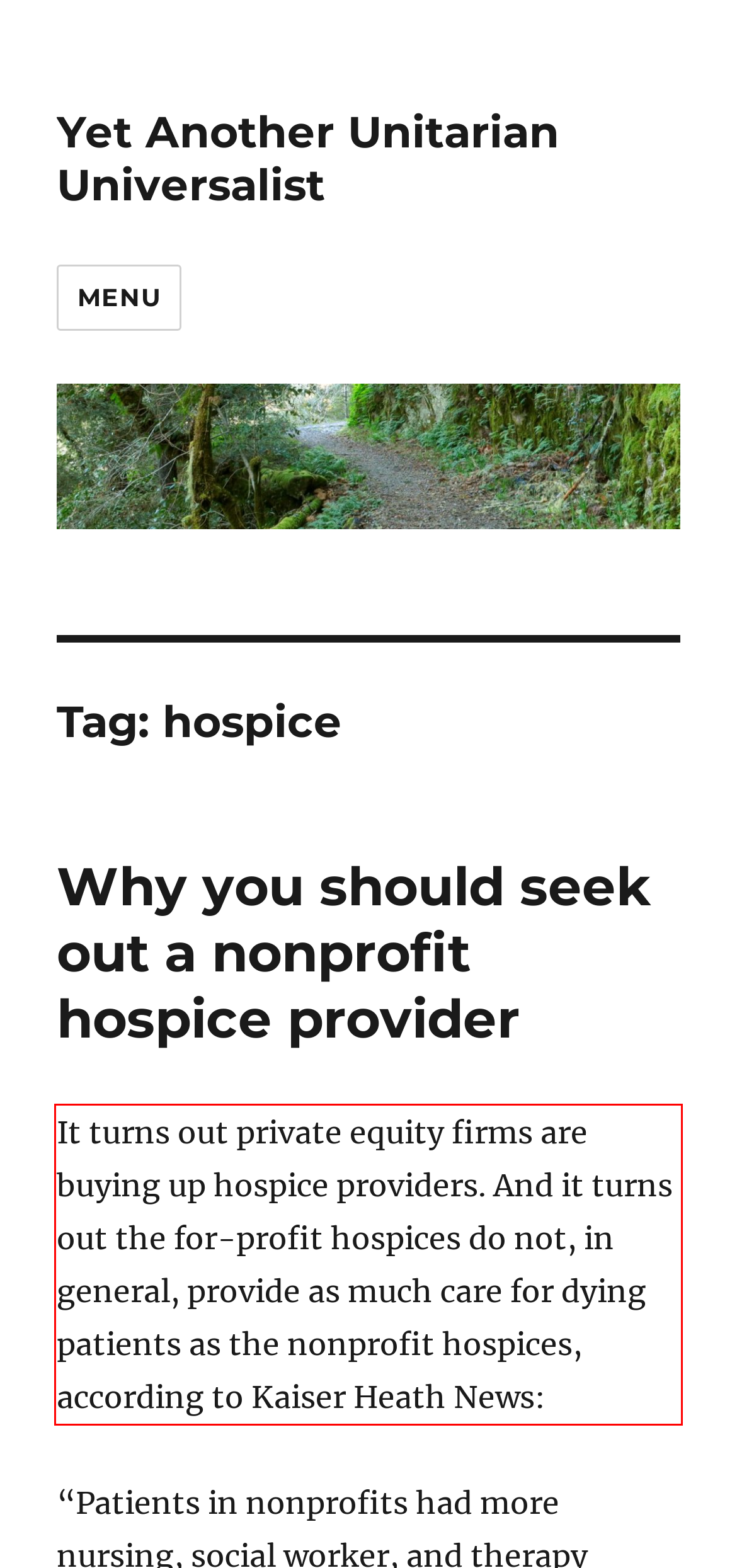You are looking at a screenshot of a webpage with a red rectangle bounding box. Use OCR to identify and extract the text content found inside this red bounding box.

It turns out private equity firms are buying up hospice providers. And it turns out the for-profit hospices do not, in general, provide as much care for dying patients as the nonprofit hospices, according to Kaiser Heath News: